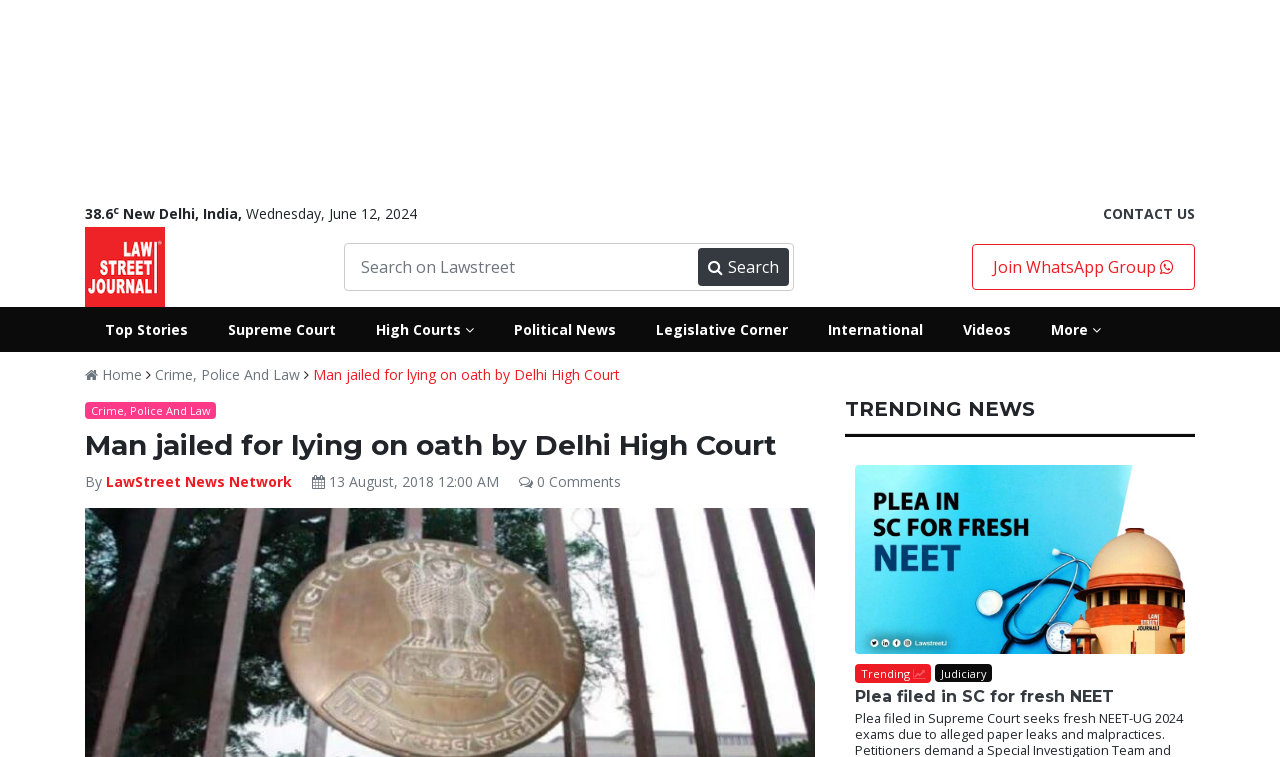Identify the bounding box coordinates of the clickable region required to complete the instruction: "Search on Lawstreet". The coordinates should be given as four float numbers within the range of 0 and 1, i.e., [left, top, right, bottom].

[0.272, 0.328, 0.545, 0.378]